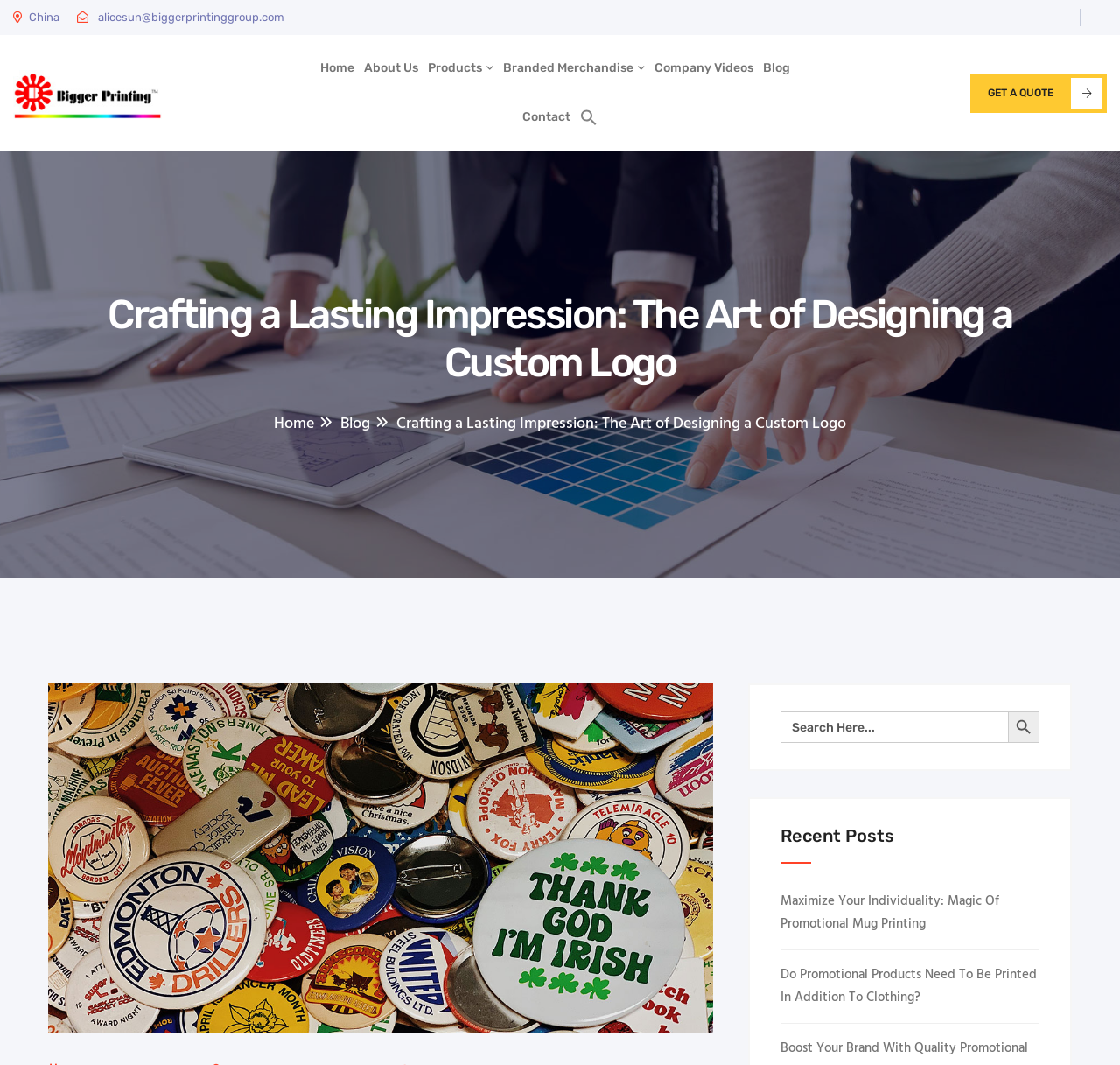Identify the bounding box coordinates of the section to be clicked to complete the task described by the following instruction: "go to Home". The coordinates should be four float numbers between 0 and 1, formatted as [left, top, right, bottom].

[0.286, 0.053, 0.316, 0.075]